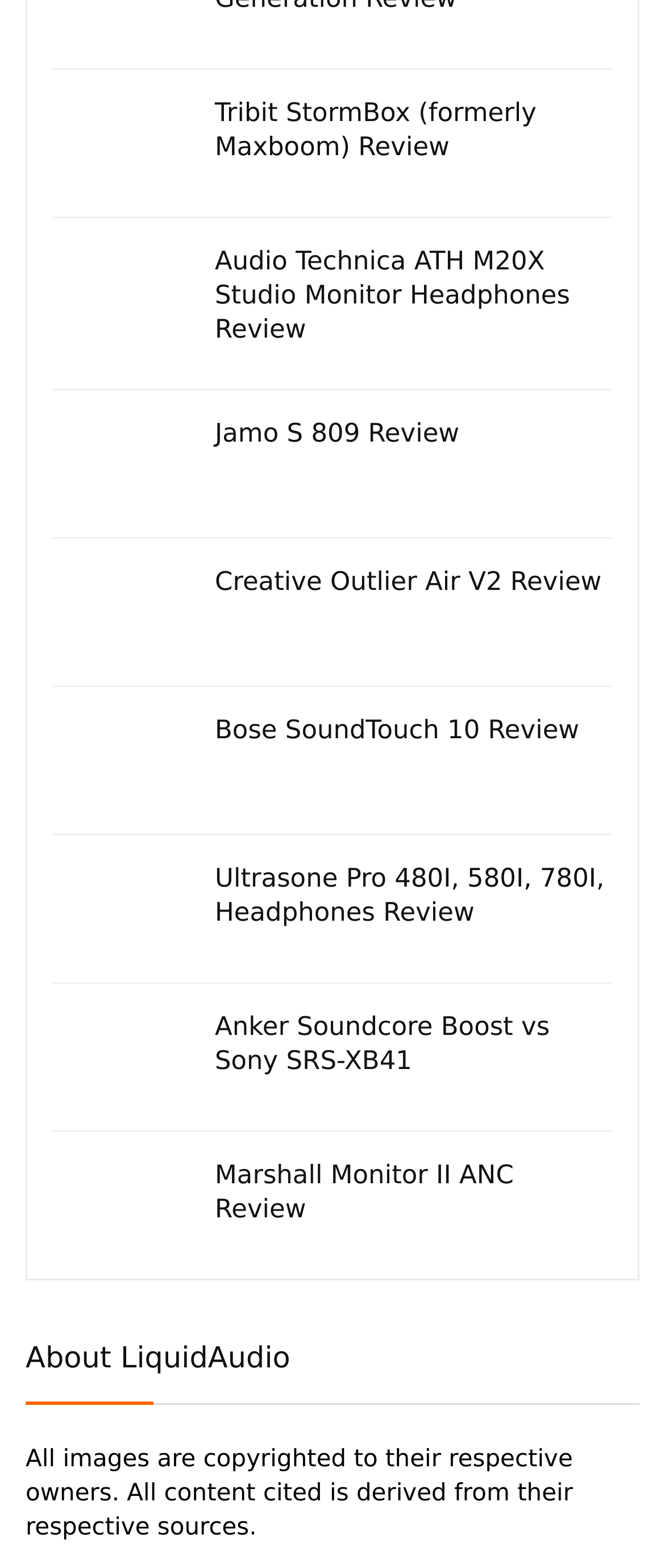Is there an 'About' section on this page?
Please provide a comprehensive answer based on the contents of the image.

I saw a StaticText element that says 'About LiquidAudio', which suggests that there is an 'About' section on this page.